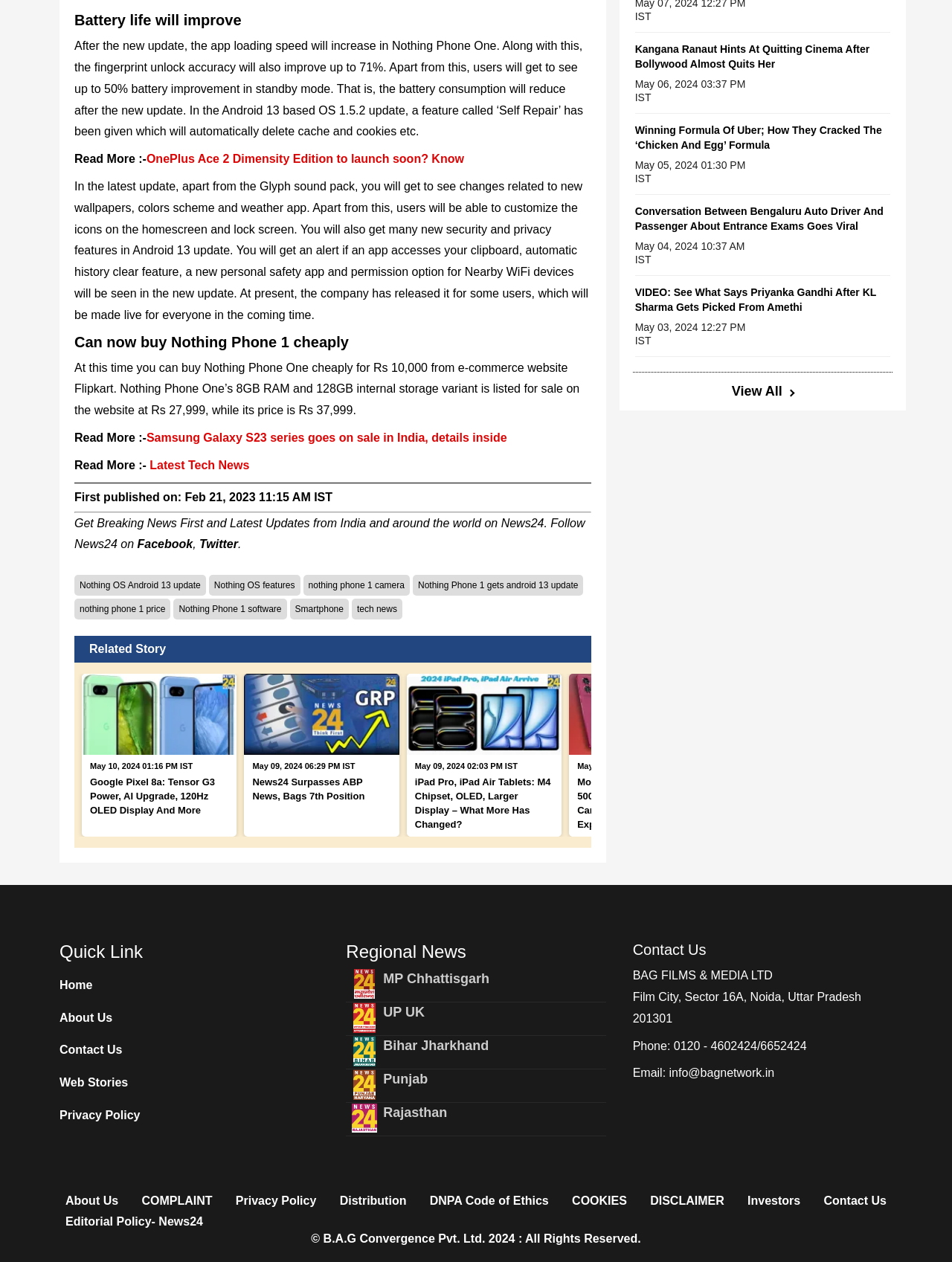Find and indicate the bounding box coordinates of the region you should select to follow the given instruction: "Go to the cover page of Building Sustainable Communities: The Impact of Engagement".

None